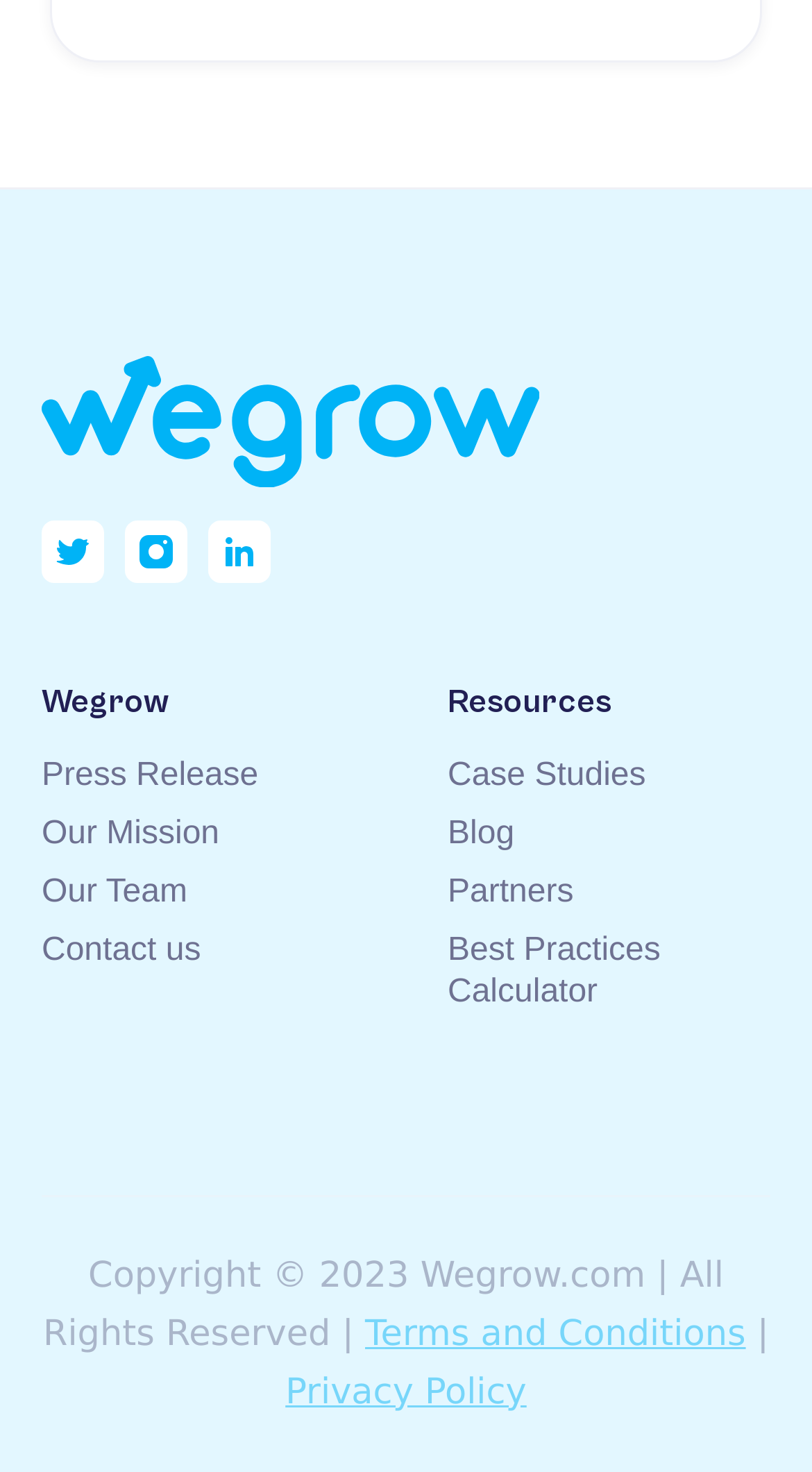With reference to the screenshot, provide a detailed response to the question below:
What is the name of the company?

I found the company name by looking at the StaticText element with the text 'Wegrow' located at the top of the webpage, below the logo.